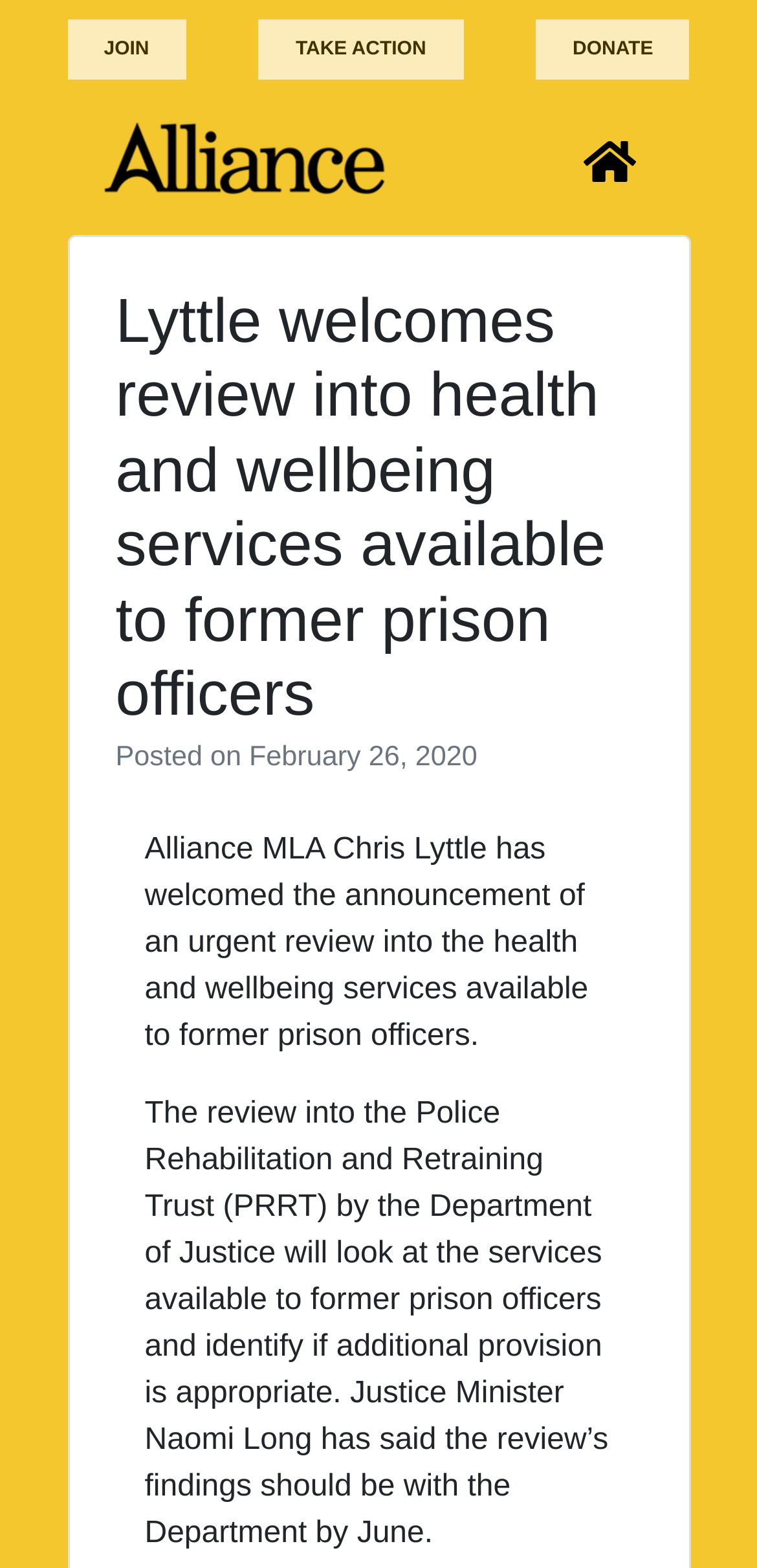Give a one-word or short-phrase answer to the following question: 
When is the review's findings expected to be with the Department?

June